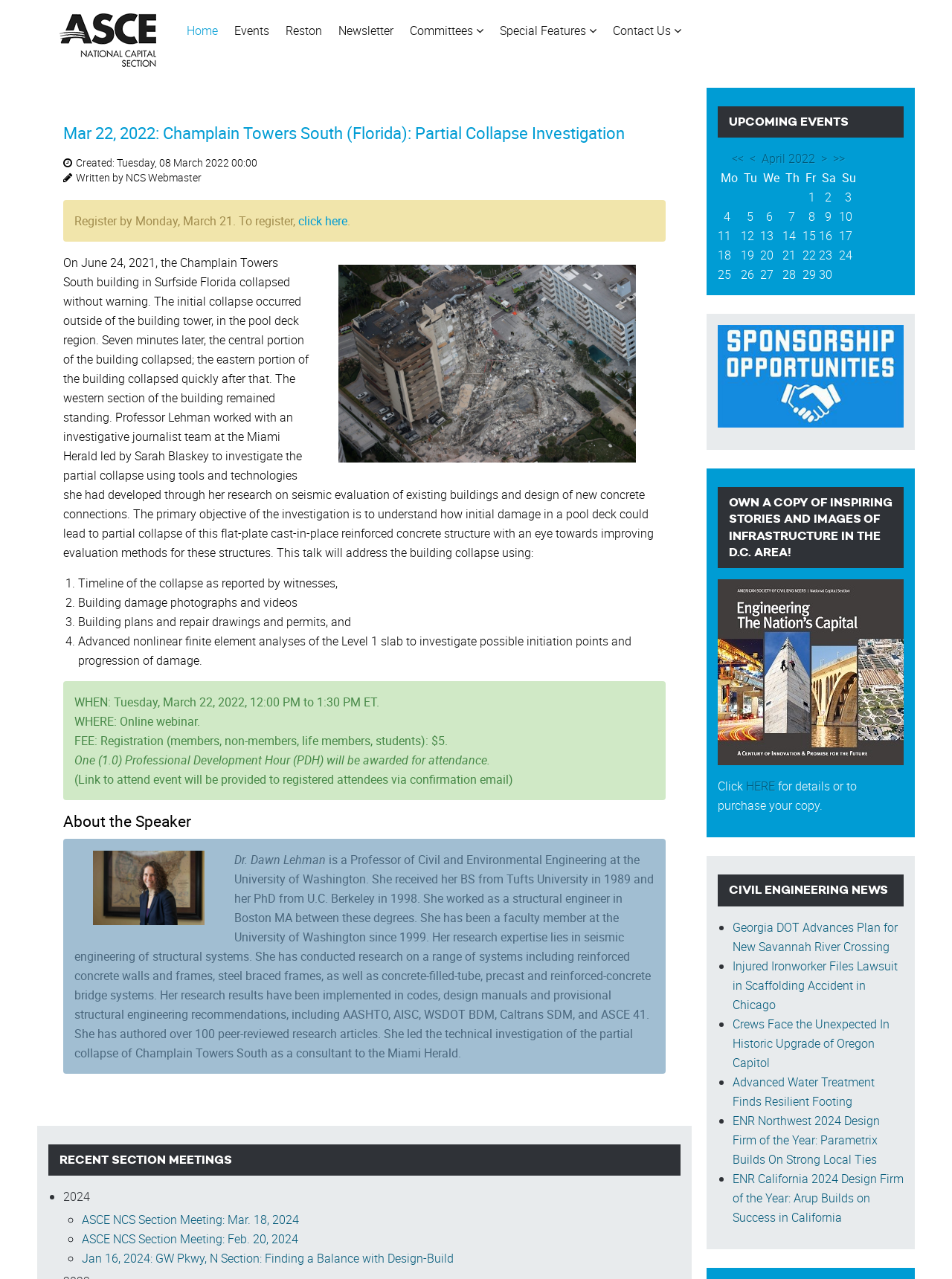Find the bounding box coordinates for the area that should be clicked to accomplish the instruction: "register for the event".

[0.313, 0.166, 0.365, 0.179]